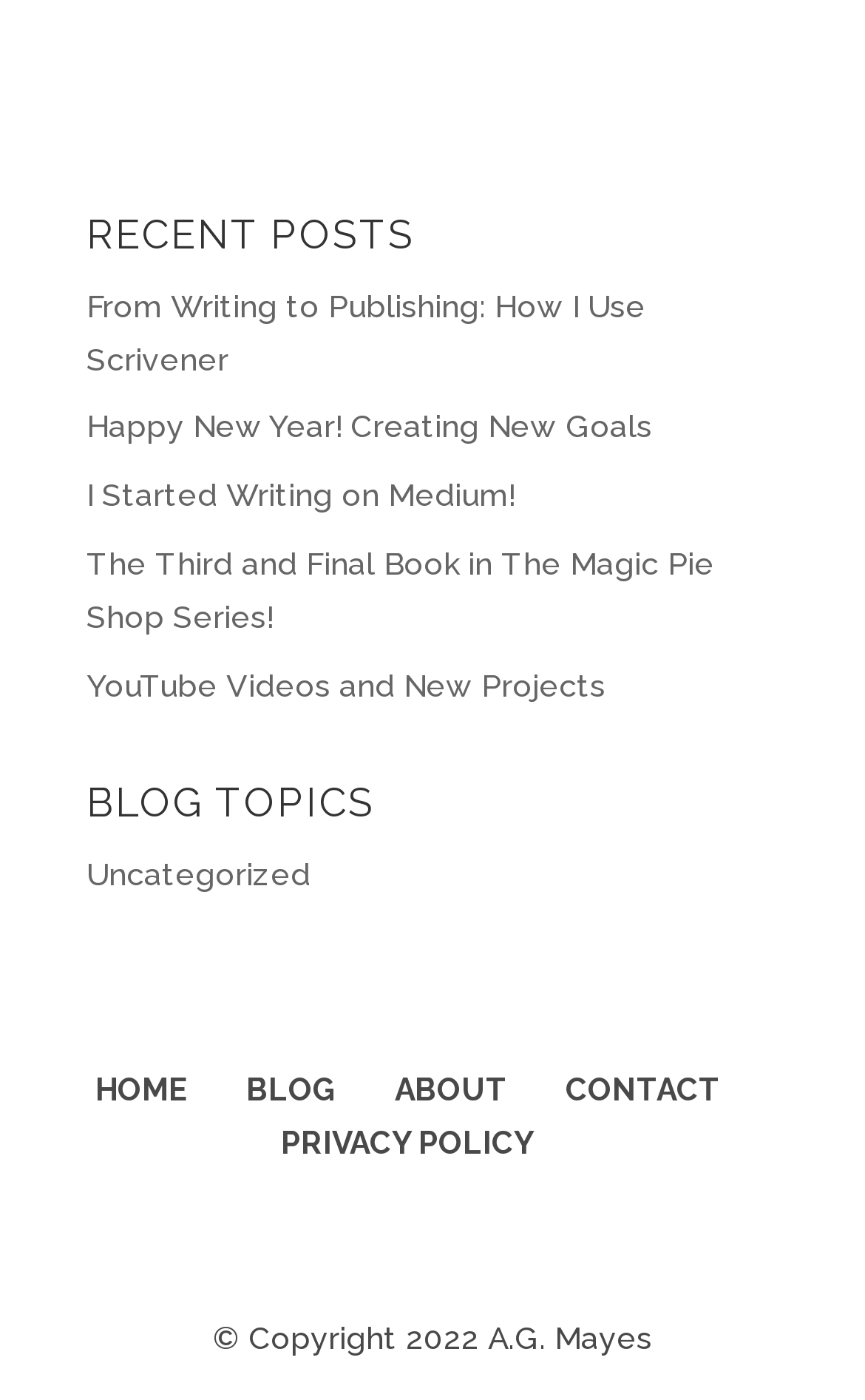How many blog topics are listed?
Answer briefly with a single word or phrase based on the image.

1